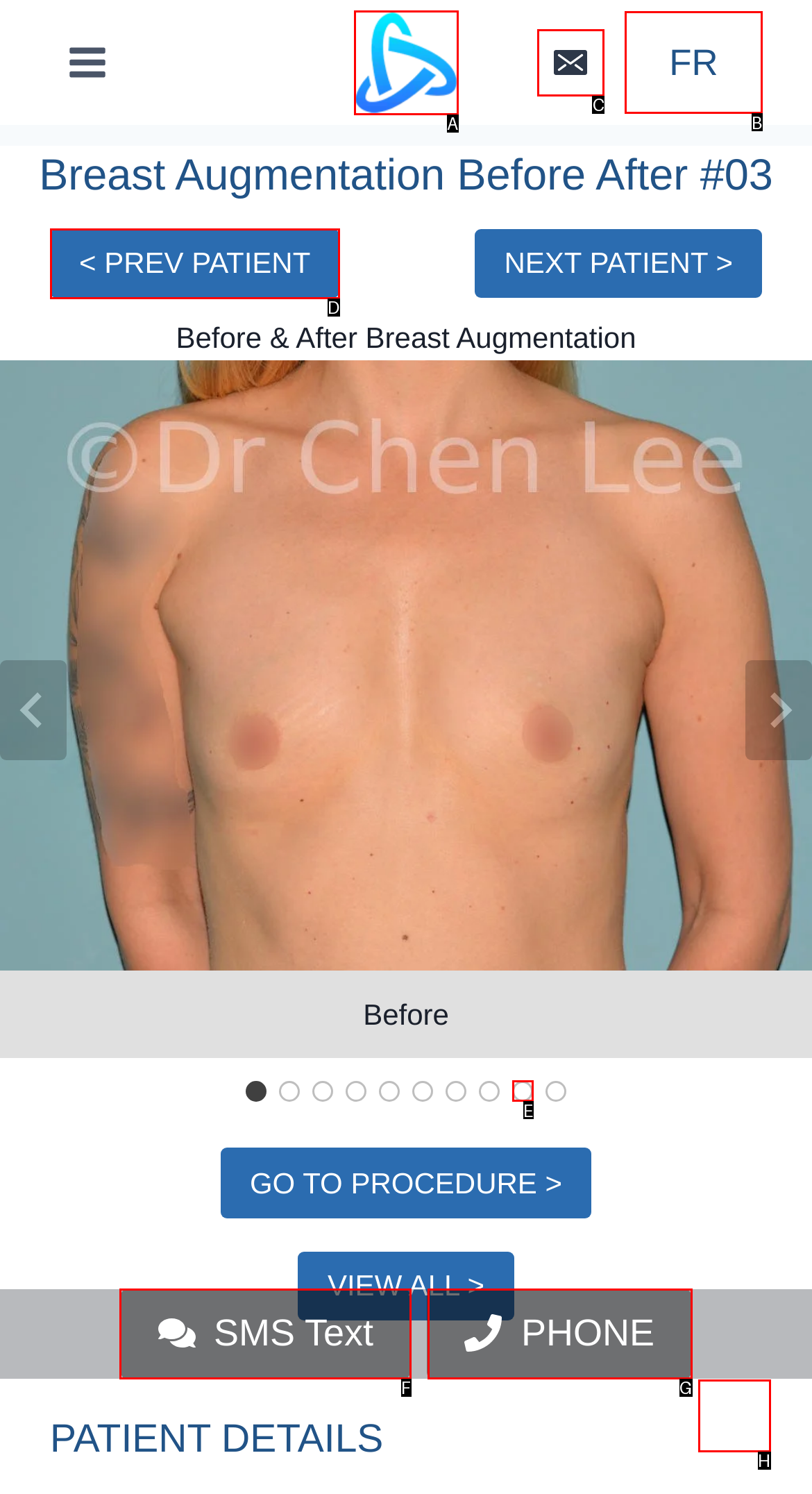Match the description: aria-label="Go to slide 9" to the correct HTML element. Provide the letter of your choice from the given options.

E